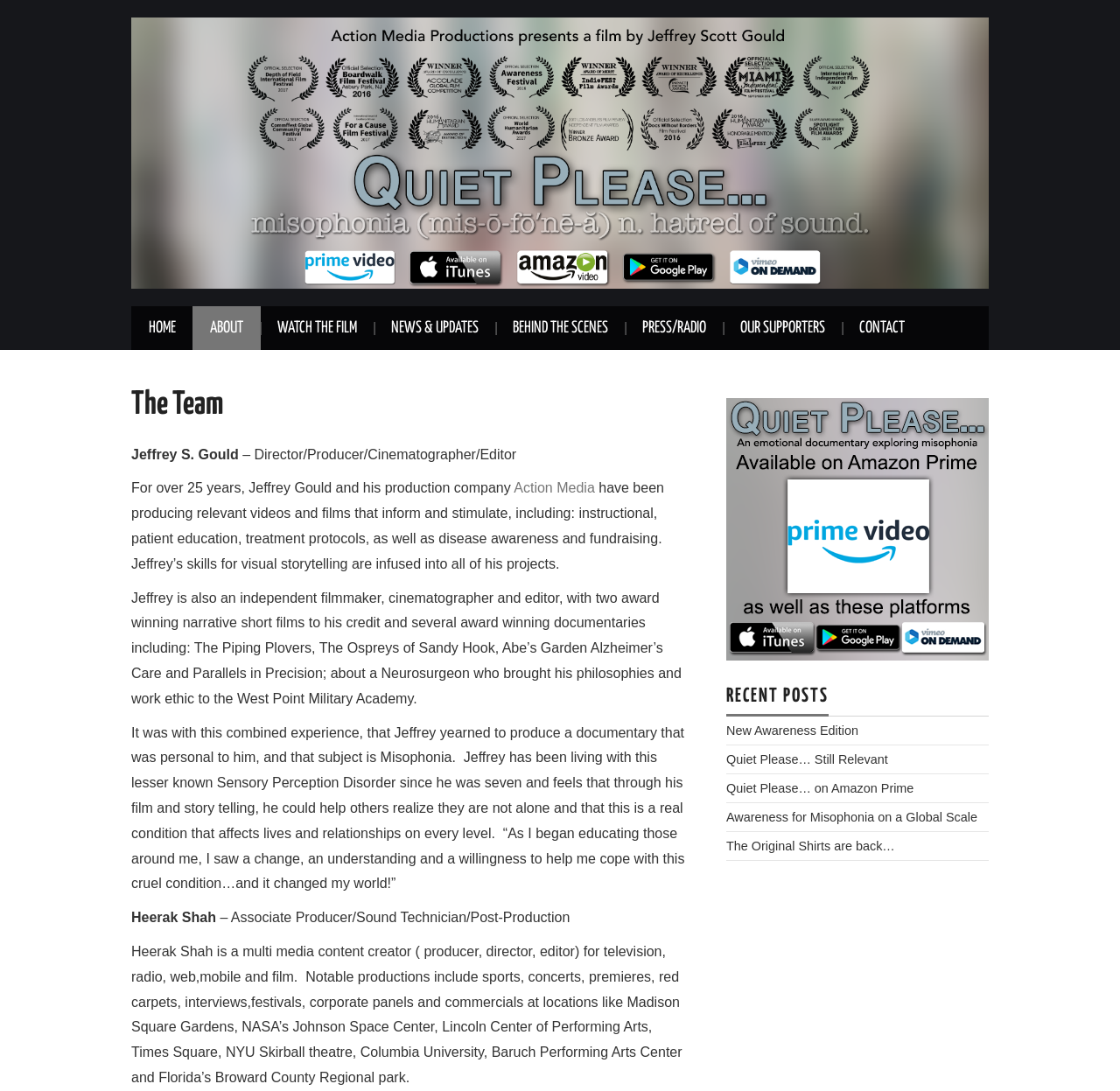Please determine the bounding box coordinates of the element to click in order to execute the following instruction: "Visit the 'Action Media' website". The coordinates should be four float numbers between 0 and 1, specified as [left, top, right, bottom].

[0.459, 0.441, 0.531, 0.454]